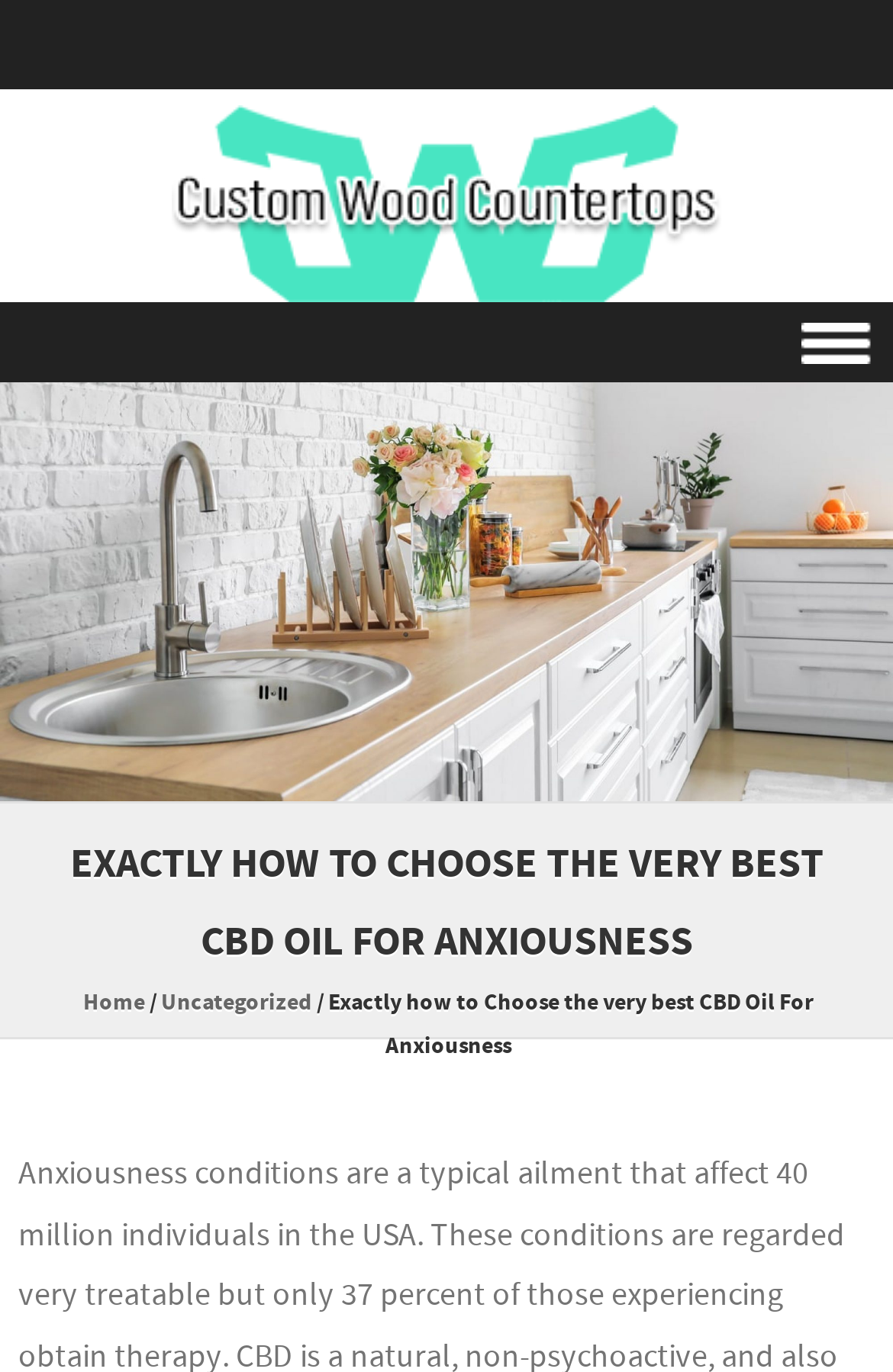Describe all significant elements and features of the webpage.

The webpage appears to be a blog post about choosing the best CBD oil for anxiety. At the top of the page, there is a logo for "Iowa Custom Wood Countertops" which is an image accompanied by a link with the same name. Below the logo, there is a menu section with a heading labeled "MENU" and a link with the same label. 

To the right of the menu section, there is a link labeled "Skip to content". Further down the page, there is another instance of the "Iowa Custom Wood Countertops" logo, which is an image without a link. 

The main content of the page starts with a heading that reads "EXACTLY HOW TO CHOOSE THE VERY BEST CBD OIL FOR ANXIOUSNESS Home / Uncategorized / Exactly how to Choose the very best CBD Oil For Anxiousness". Below this heading, there are two links, one labeled "Home" and the other labeled "Uncategorized", which appear to be breadcrumbs or navigation links.